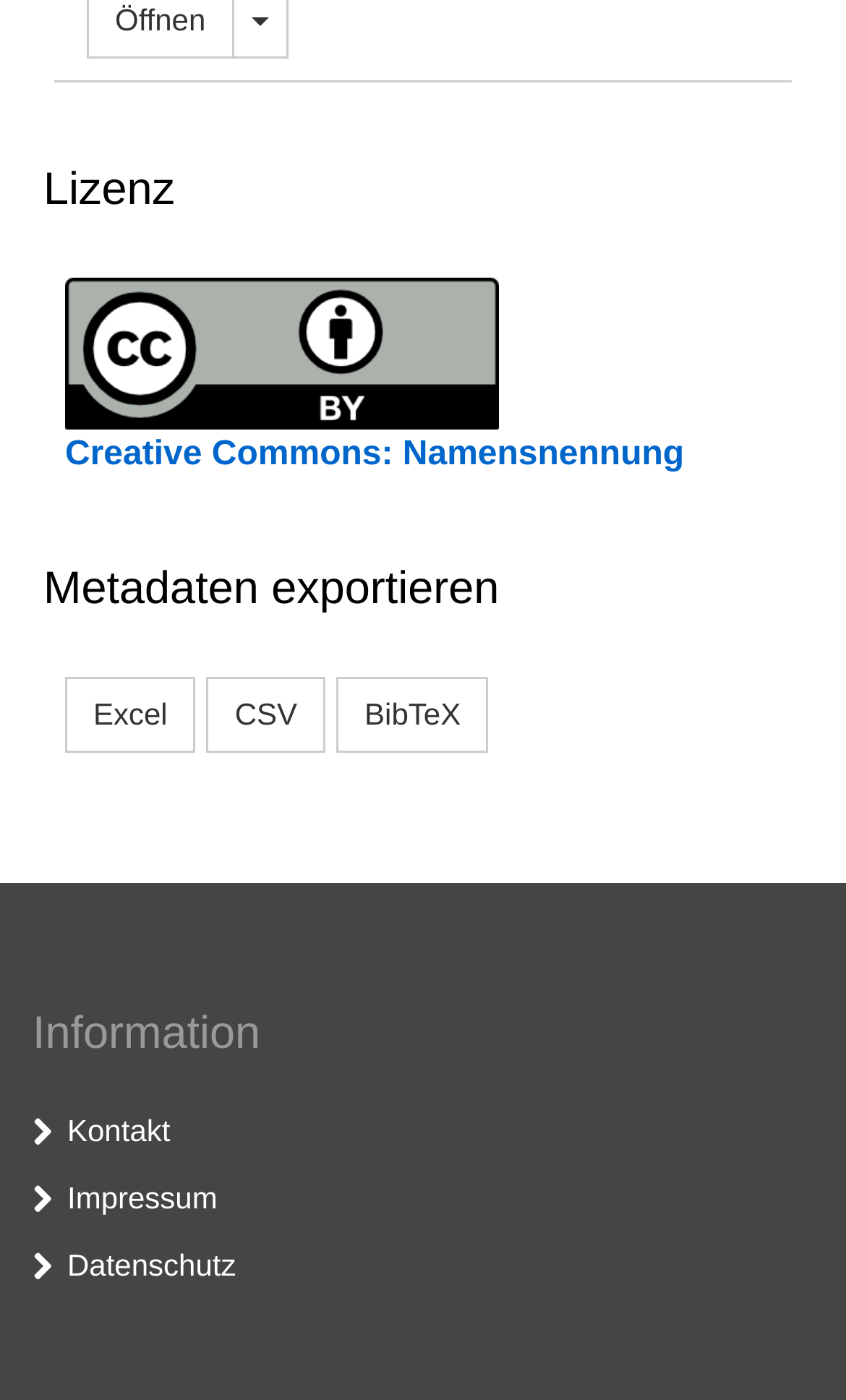How many file formats can metadata be exported to?
From the image, respond with a single word or phrase.

3